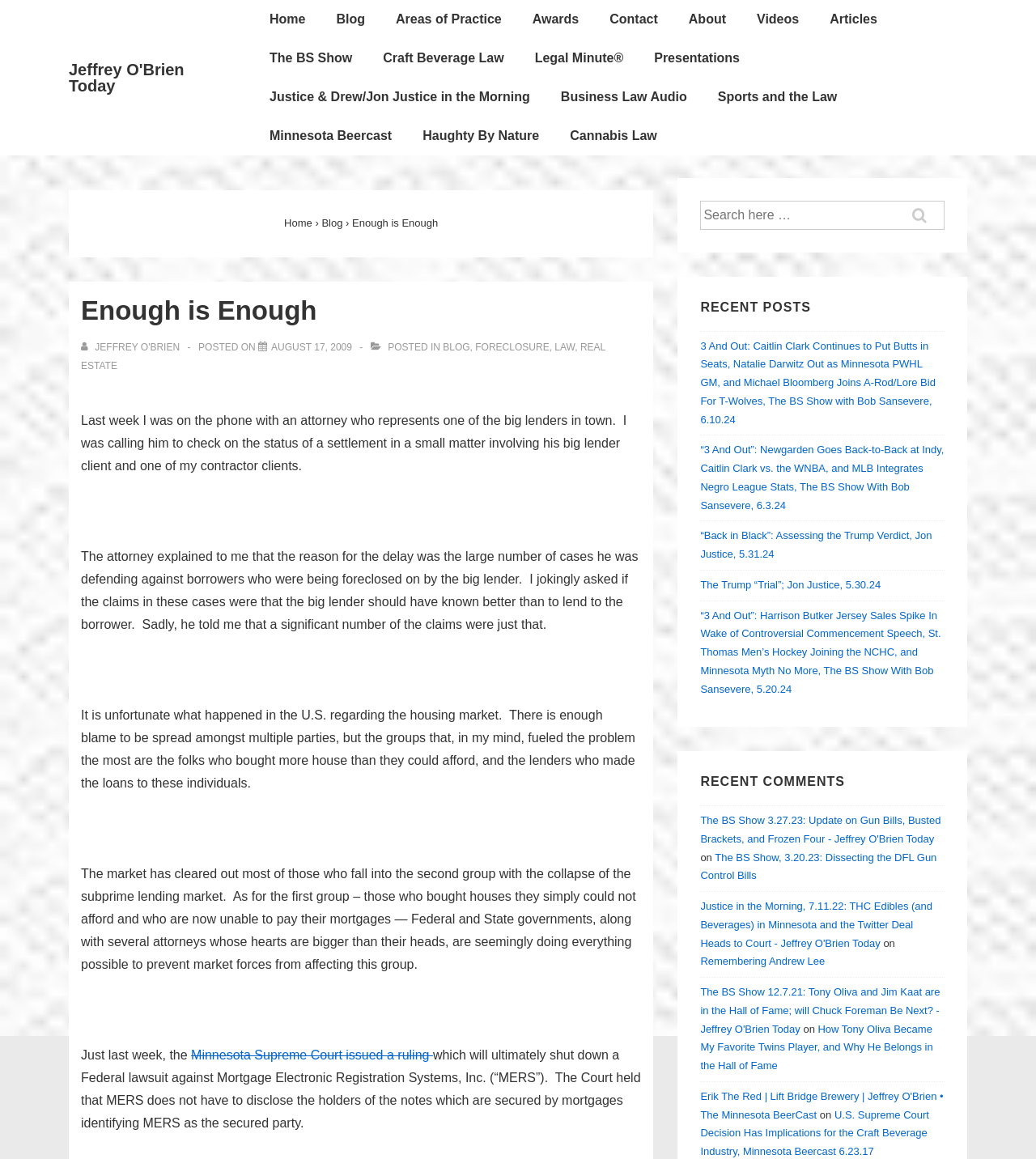Find the bounding box coordinates of the element you need to click on to perform this action: 'Check recent posts'. The coordinates should be represented by four float values between 0 and 1, in the format [left, top, right, bottom].

[0.676, 0.258, 0.912, 0.272]